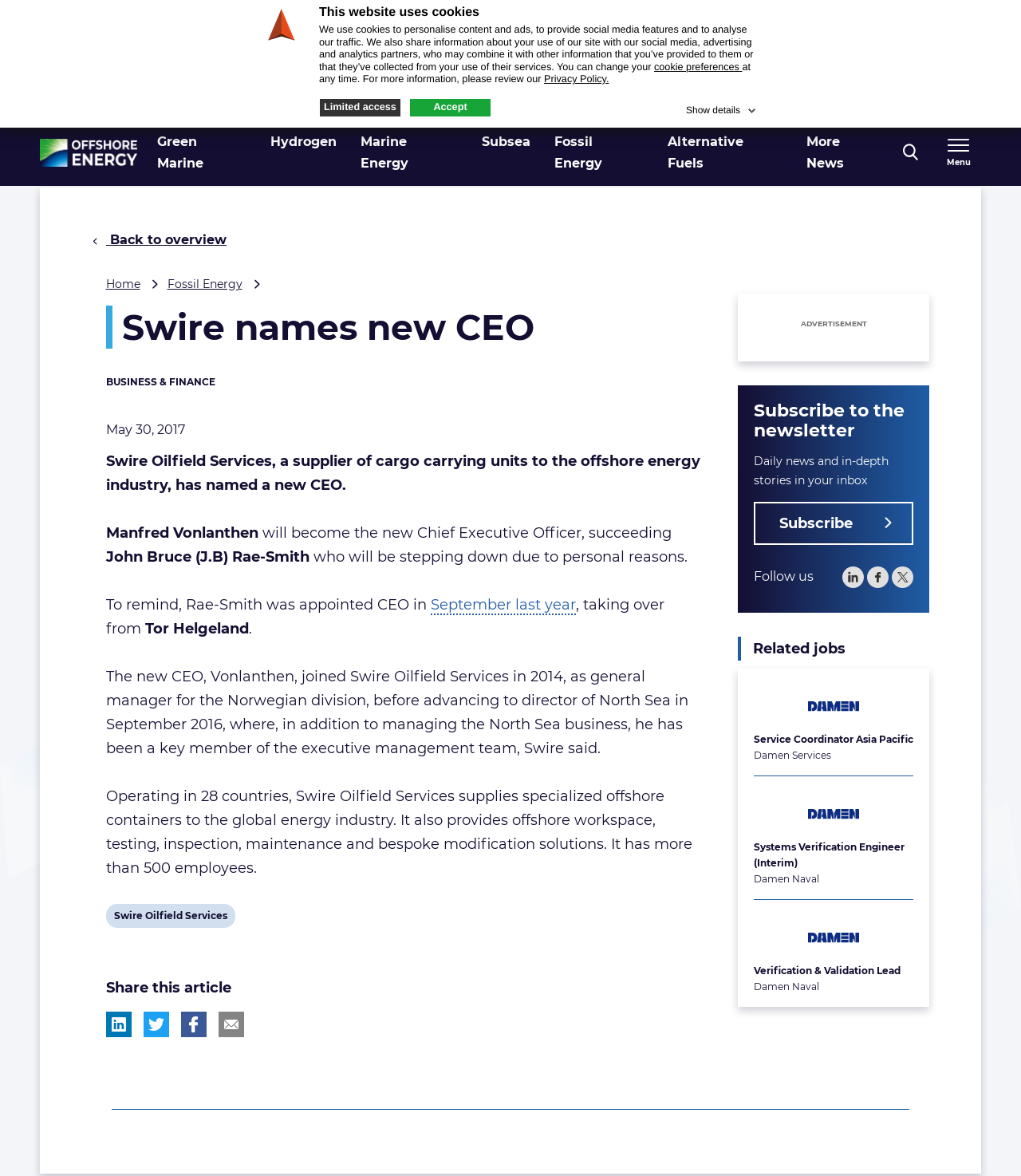Using the description: "aria-label="Twitter"", identify the bounding box of the corresponding UI element in the screenshot.

[0.873, 0.482, 0.895, 0.5]